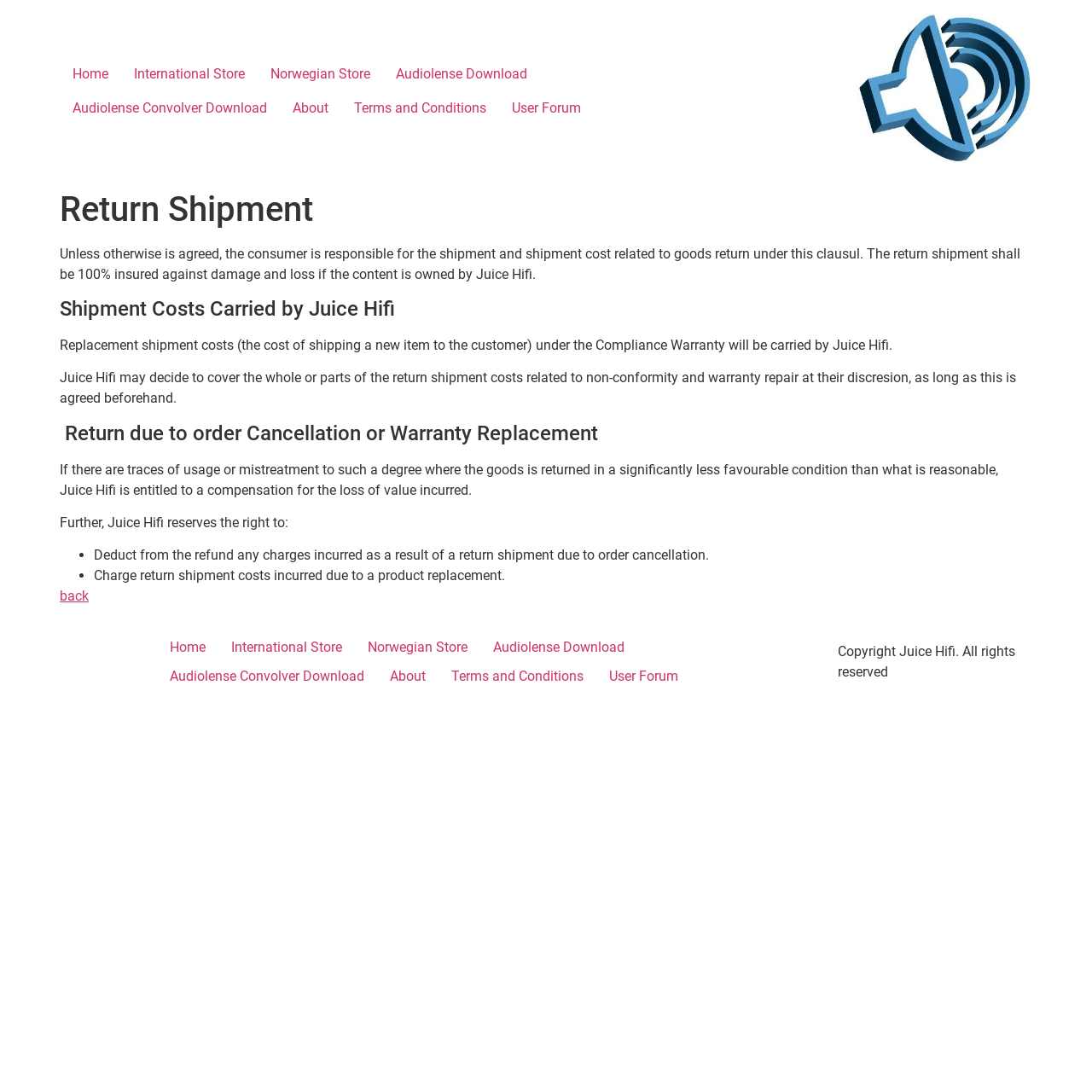Can you provide the bounding box coordinates for the element that should be clicked to implement the instruction: "visit user forum"?

[0.457, 0.084, 0.544, 0.115]